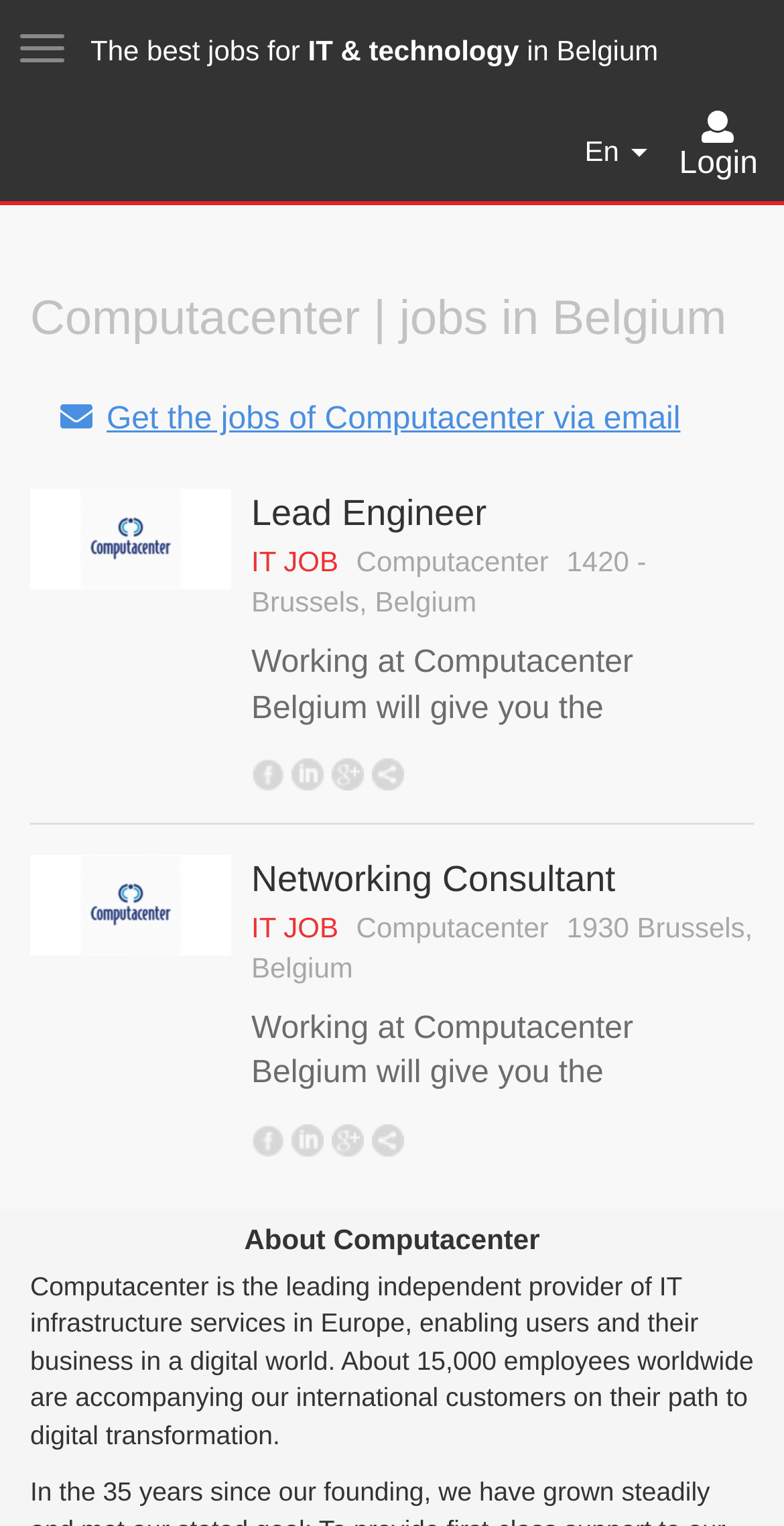Generate a thorough caption that explains the contents of the webpage.

This webpage is a job search platform for Computacenter, a leading independent provider of IT infrastructure services in Europe. At the top left corner, there is a button to toggle navigation. Next to it, a link is displayed, highlighting the best jobs for IT and technology in Belgium. On the top right corner, there are two buttons: one for logging in and another for selecting a language, with a dropdown menu.

Below the top navigation bar, a header section displays the company name, "Computacenter | jobs in Belgium". Underneath, a button is placed to receive job notifications via email.

The main content area is divided into two sections, each containing a job listing. The first job listing is for a Lead Engineer IT position, with a brief description of the job and the company. Below the job description, there are social media sharing buttons for Facebook, LinkedIn, Google Plus, and a generic share button. The second job listing is for a Networking Consultant IT position, with a similar layout and social media sharing buttons.

At the bottom of the page, there is a section about Computacenter, with a brief description of the company and its mission.